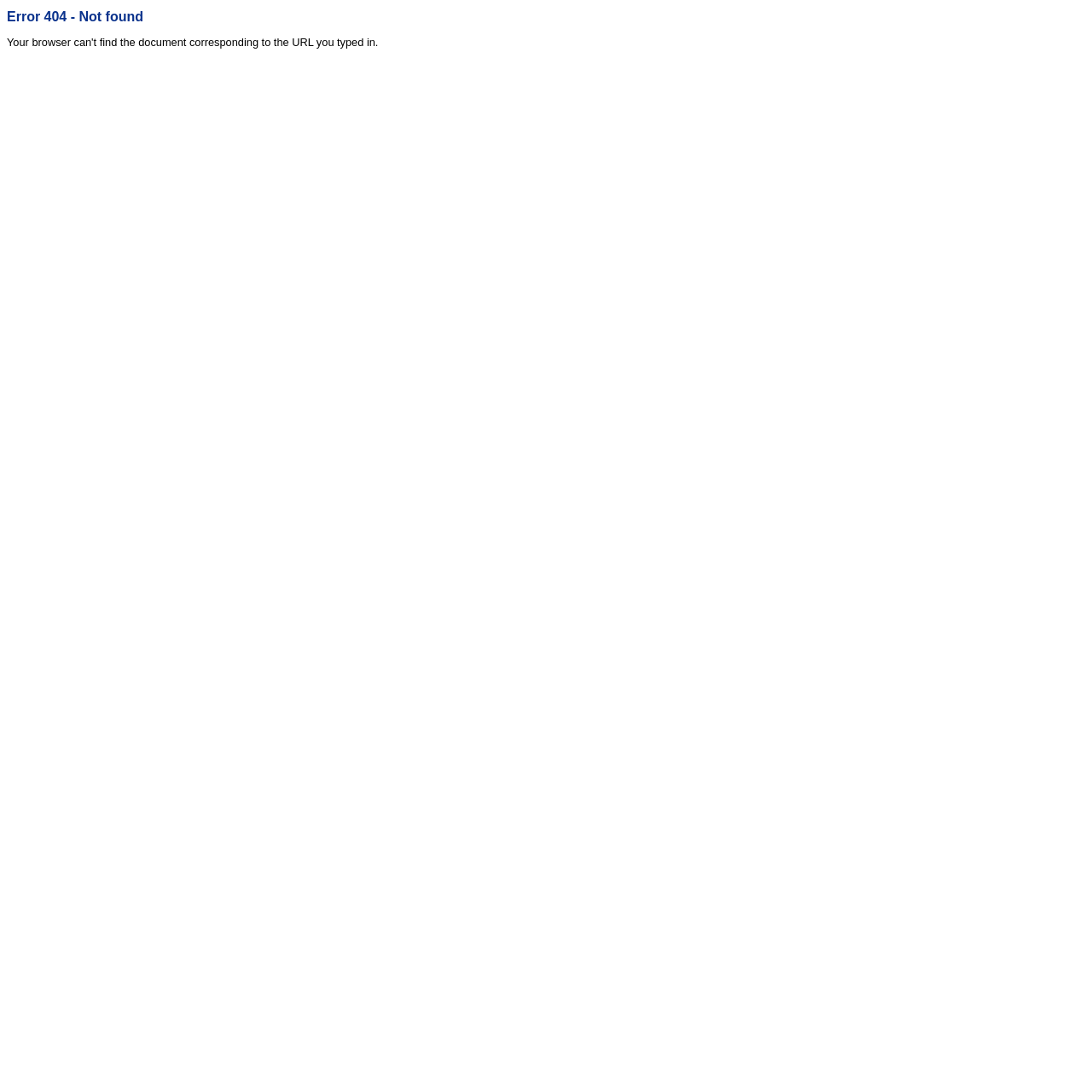What is the principal heading displayed on the webpage?

Error 404 - Not found